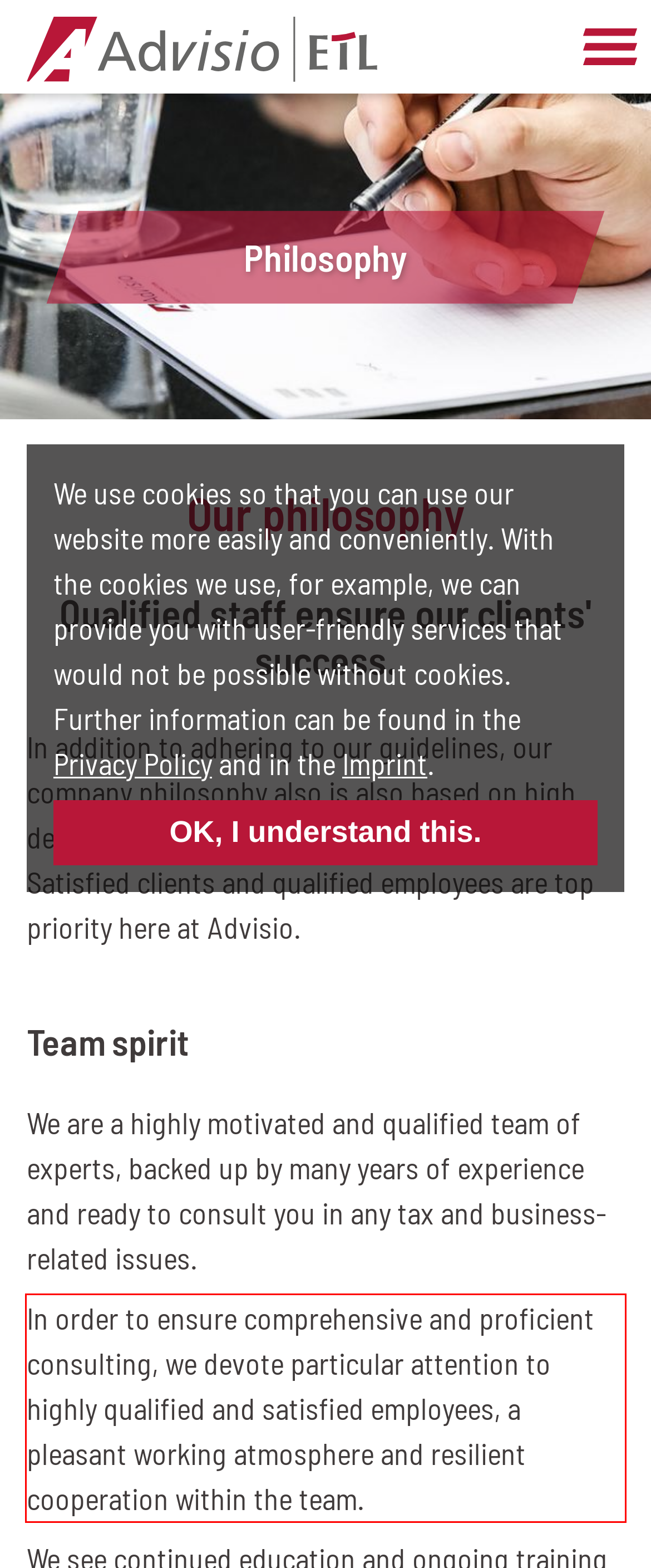Your task is to recognize and extract the text content from the UI element enclosed in the red bounding box on the webpage screenshot.

In order to ensure comprehensive and proficient consulting, we devote particular attention to highly qualified and satisfied employees, a pleasant working atmosphere and resilient cooperation within the team.